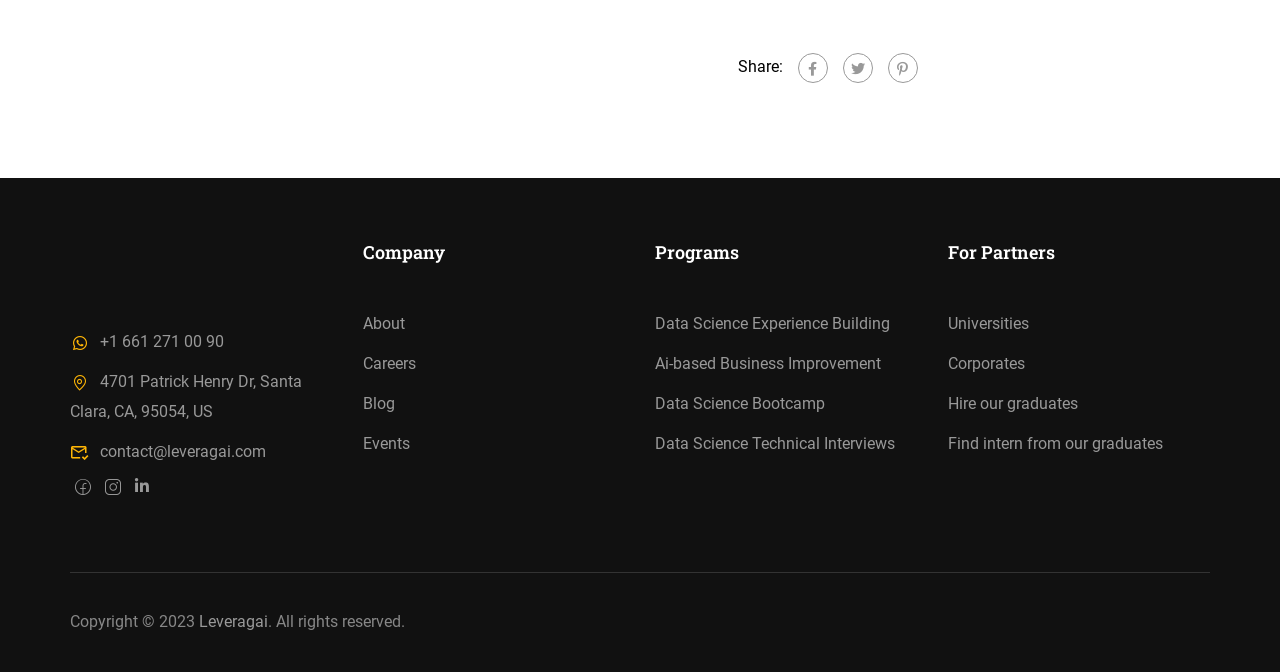What are the programs offered?
Based on the image, provide your answer in one word or phrase.

Data Science Experience Building, Ai-based Business Improvement, Data Science Bootcamp, Data Science Technical Interviews